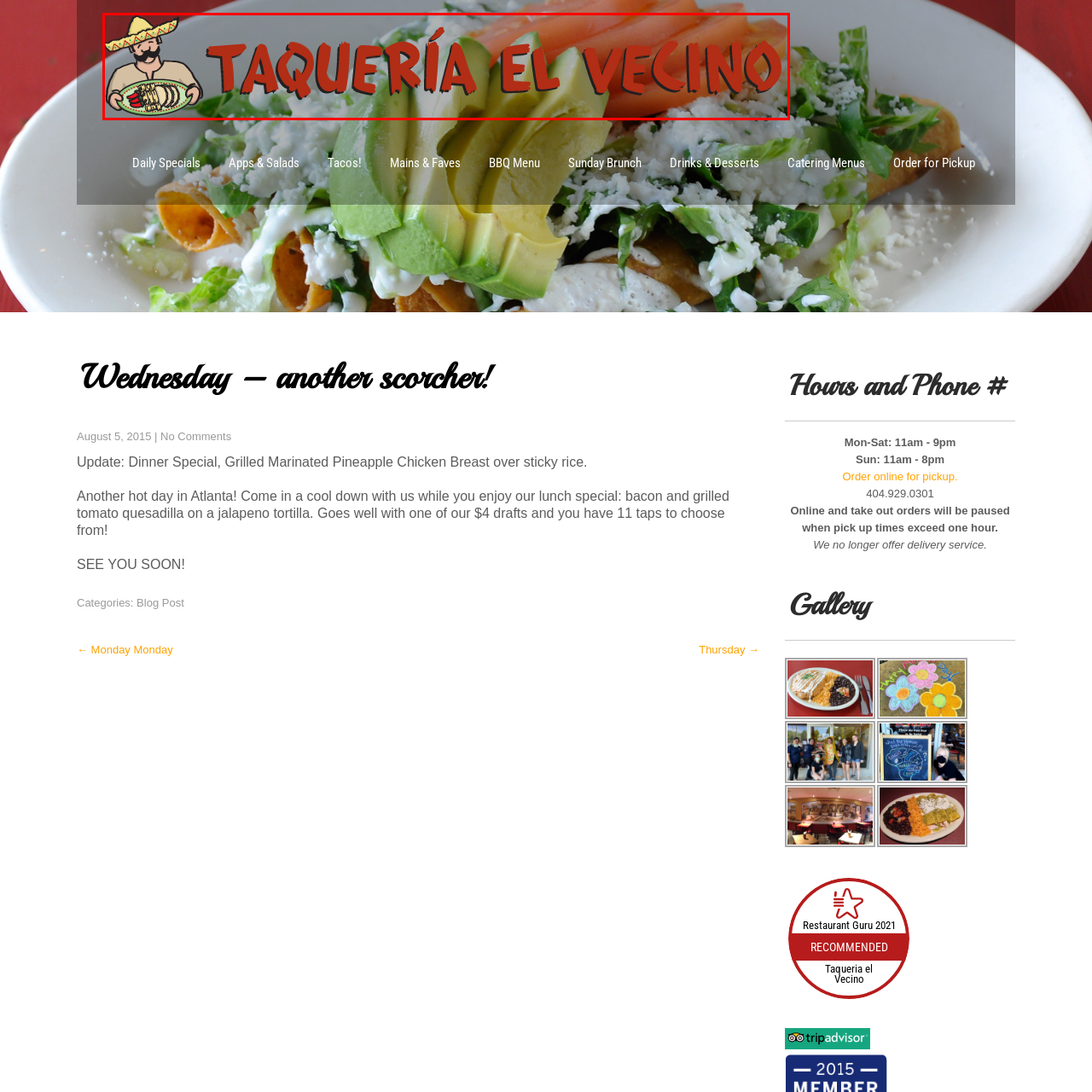Observe the image within the red outline and respond to the ensuing question with a detailed explanation based on the visual aspects of the image: 
What is the purpose of the character illustration?

According to the caption, the character illustration adds a 'touch of cultural flair to the restaurant's branding', suggesting that its purpose is to incorporate cultural elements into the restaurant's visual identity.